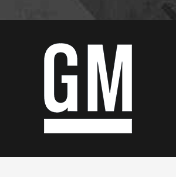Summarize the image with a detailed description that highlights all prominent details.

The image features the logo of General Motors (GM), a prominent American multinational corporation engaged in the design, manufacturing, marketing, and distribution of vehicles and vehicle parts. The logo is highlighted in a bold and modern typeface, with the letters "G" and "M" presented prominently, reflecting the company's legacy and innovation in the automotive industry. The background is simple, allowing the logo to stand out effectively. General Motors has a rich history in automotive engineering and is recognized for its contributions to transportation since its founding.